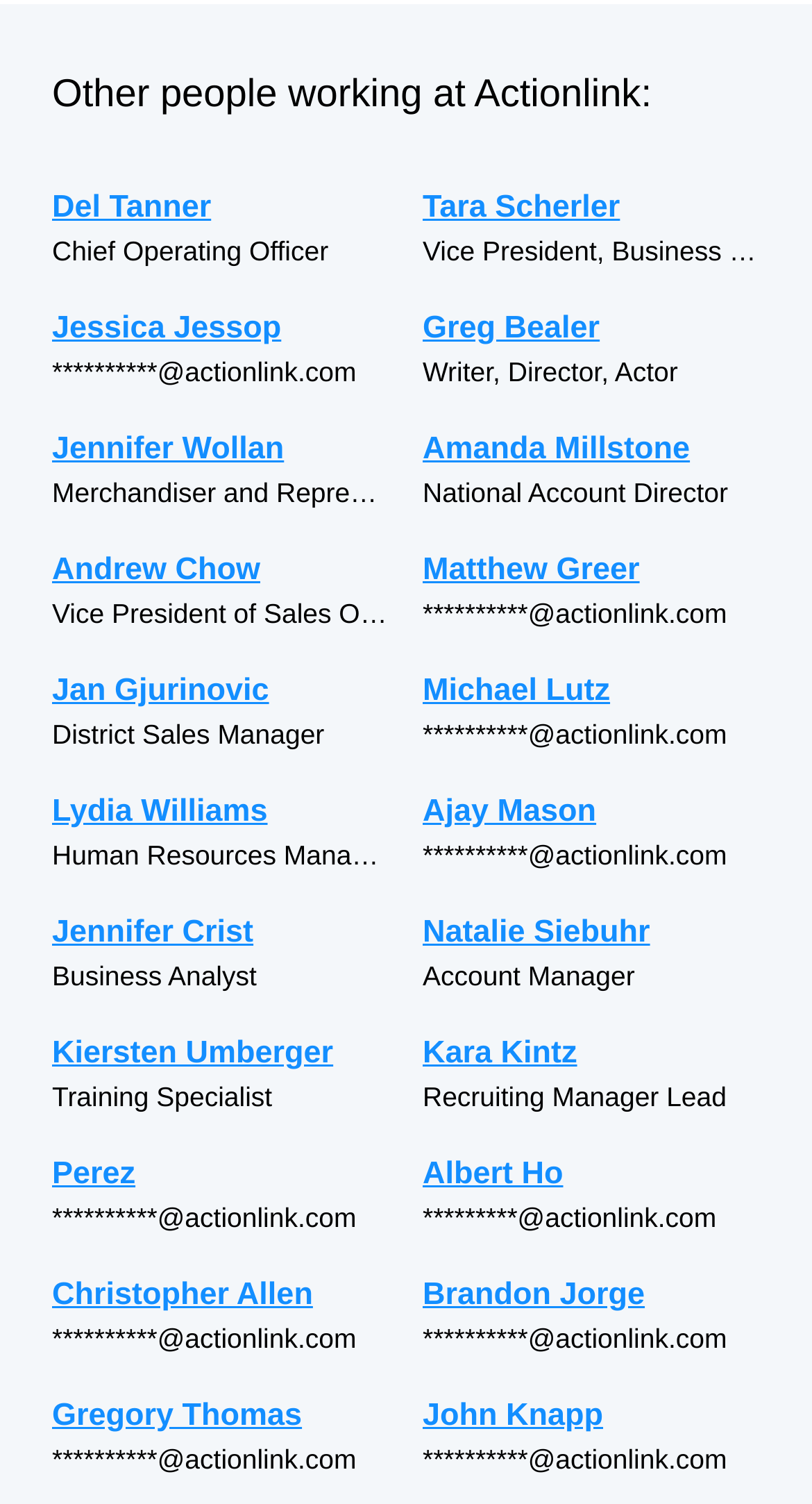Please identify the bounding box coordinates of the clickable area that will fulfill the following instruction: "Learn more about Amanda Millstone". The coordinates should be in the format of four float numbers between 0 and 1, i.e., [left, top, right, bottom].

[0.521, 0.282, 0.936, 0.314]